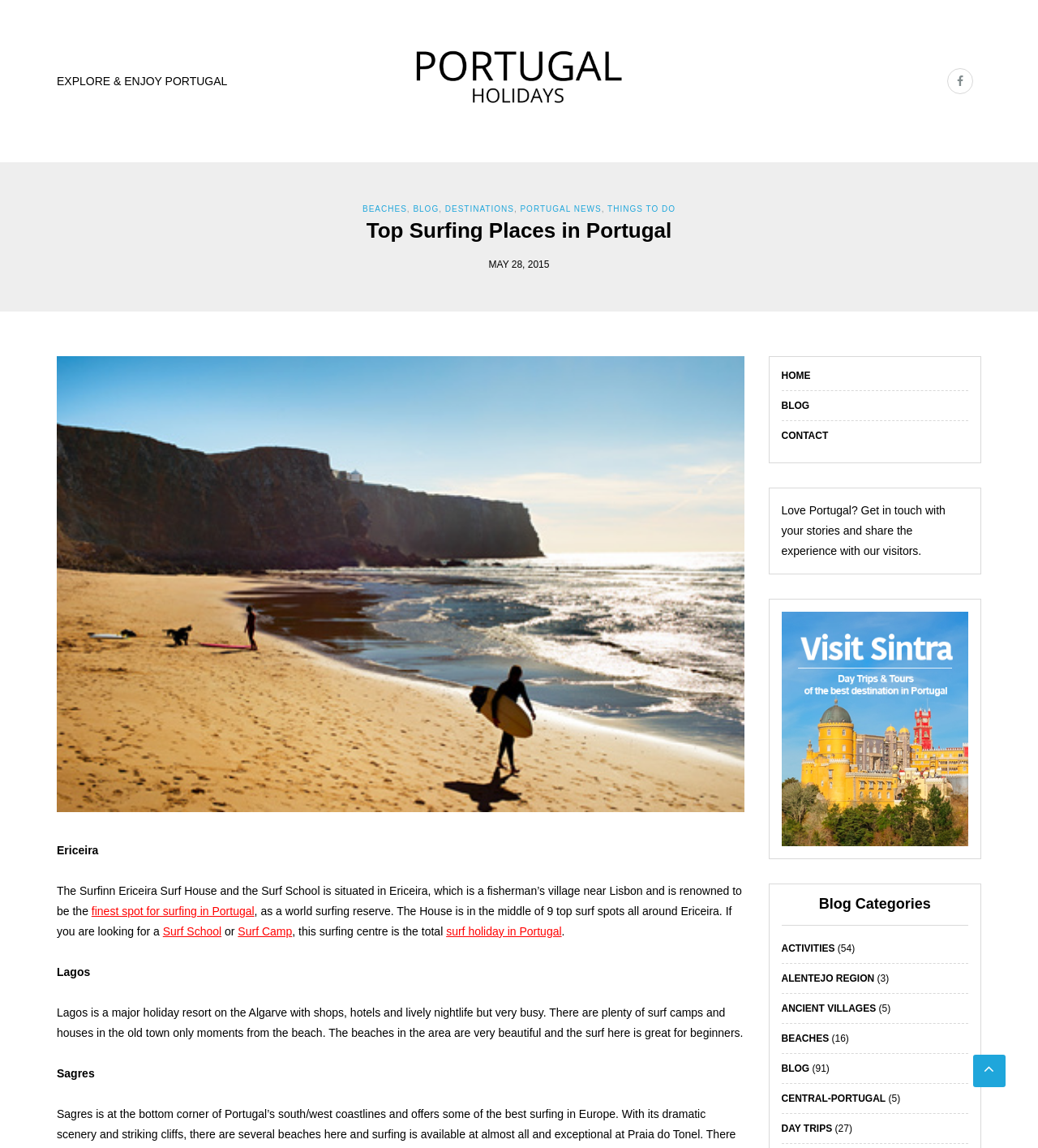Can you specify the bounding box coordinates for the region that should be clicked to fulfill this instruction: "Explore the 'Surf School' option".

[0.157, 0.806, 0.213, 0.817]